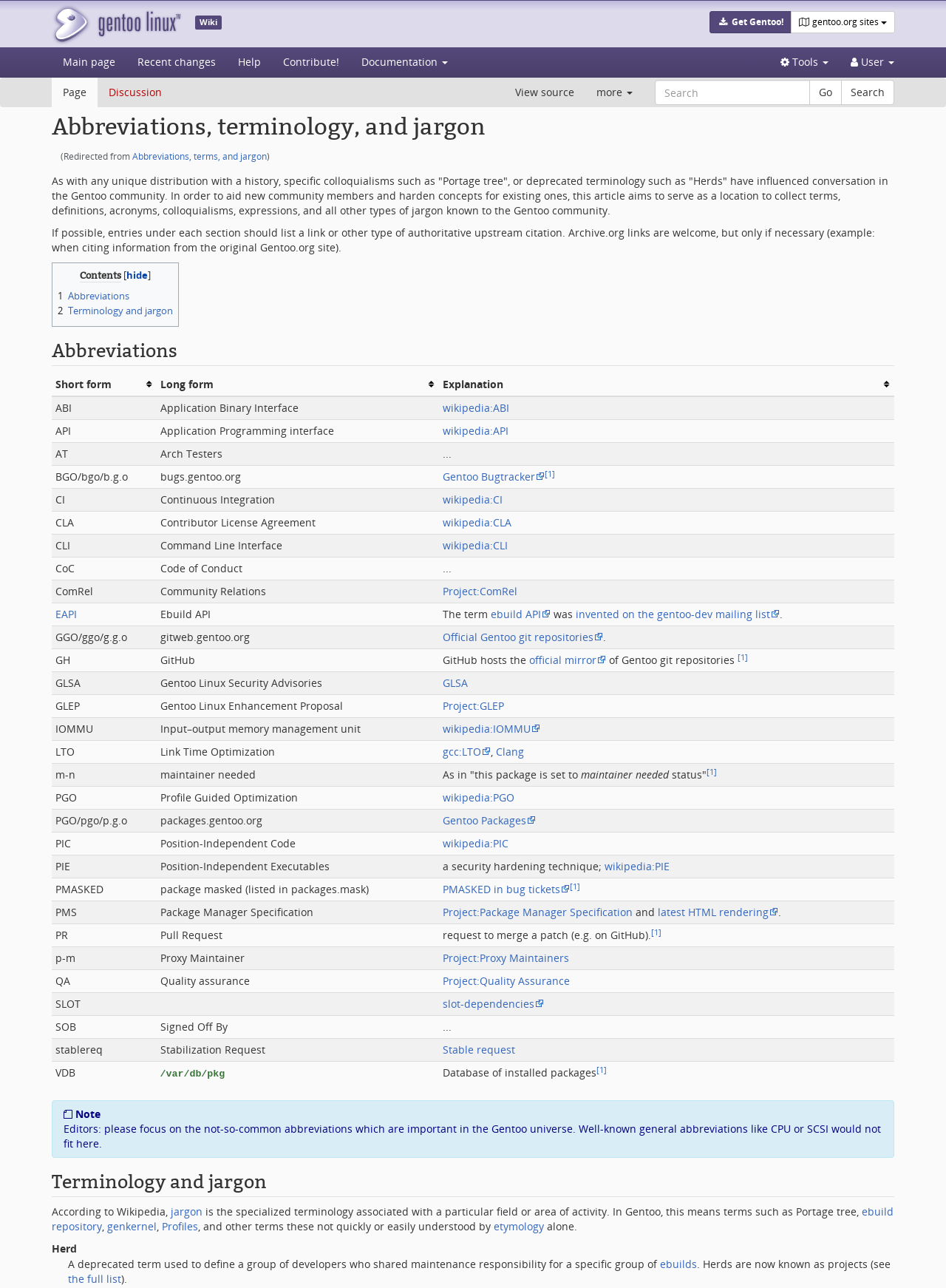Offer a thorough description of the webpage.

The webpage is about "Abbreviations, terminology, and jargon" related to Gentoo, a Linux distribution. At the top, there is a Gentoo Linux logo on the left, followed by a "Wiki" text, and then a series of links, including "Main page", "Recent changes", "Help", and "Contribute!". On the right side, there are buttons for "Get Gentoo!" and "gentoo.org sites".

Below these top elements, there is a search bar with a "Go" and "Search" button. On the left side, there are links to "Page", "Discussion", and "View source". On the right side, there is a "more" button.

The main content of the page starts with a heading "Abbreviations, terminology, and jargon" and a brief introduction to the purpose of the article. The introduction is followed by a table of contents with links to different sections, including "Abbreviations" and "Terminology and jargon".

The "Abbreviations" section is a table with three columns: "Short form", "Long form", and "Explanation". The table lists various abbreviations related to Gentoo, such as "ABI", "API", "AT", and "BGO", along with their explanations and links to external sources like Wikipedia.

Throughout the page, there are various links to other pages, including Wikipedia articles and Gentoo-specific resources. The page also has a navigation menu on the left side with links to different sections of the article.